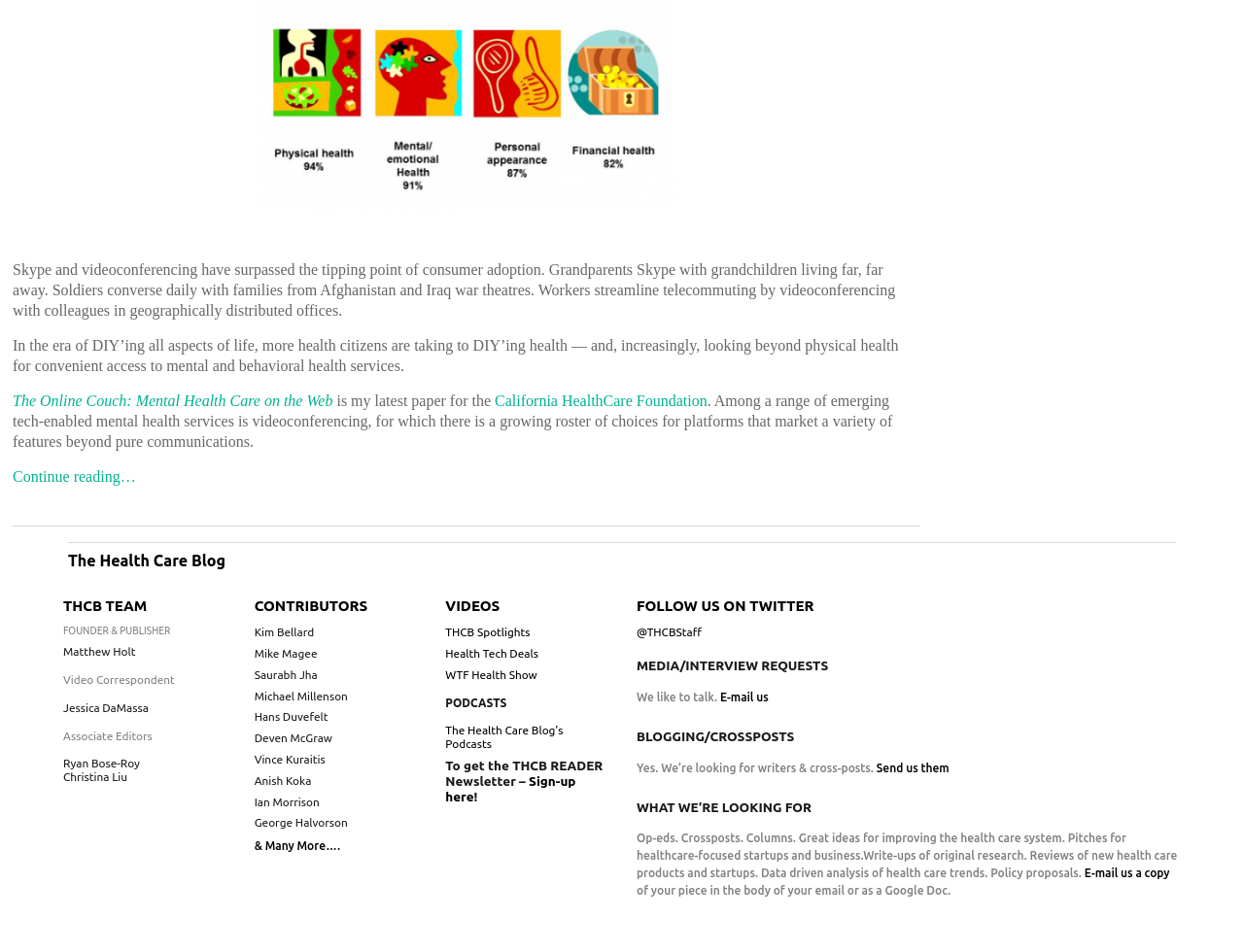Identify the bounding box coordinates for the UI element described as follows: "Send us them". Ensure the coordinates are four float numbers between 0 and 1, formatted as [left, top, right, bottom].

[0.705, 0.8, 0.763, 0.813]